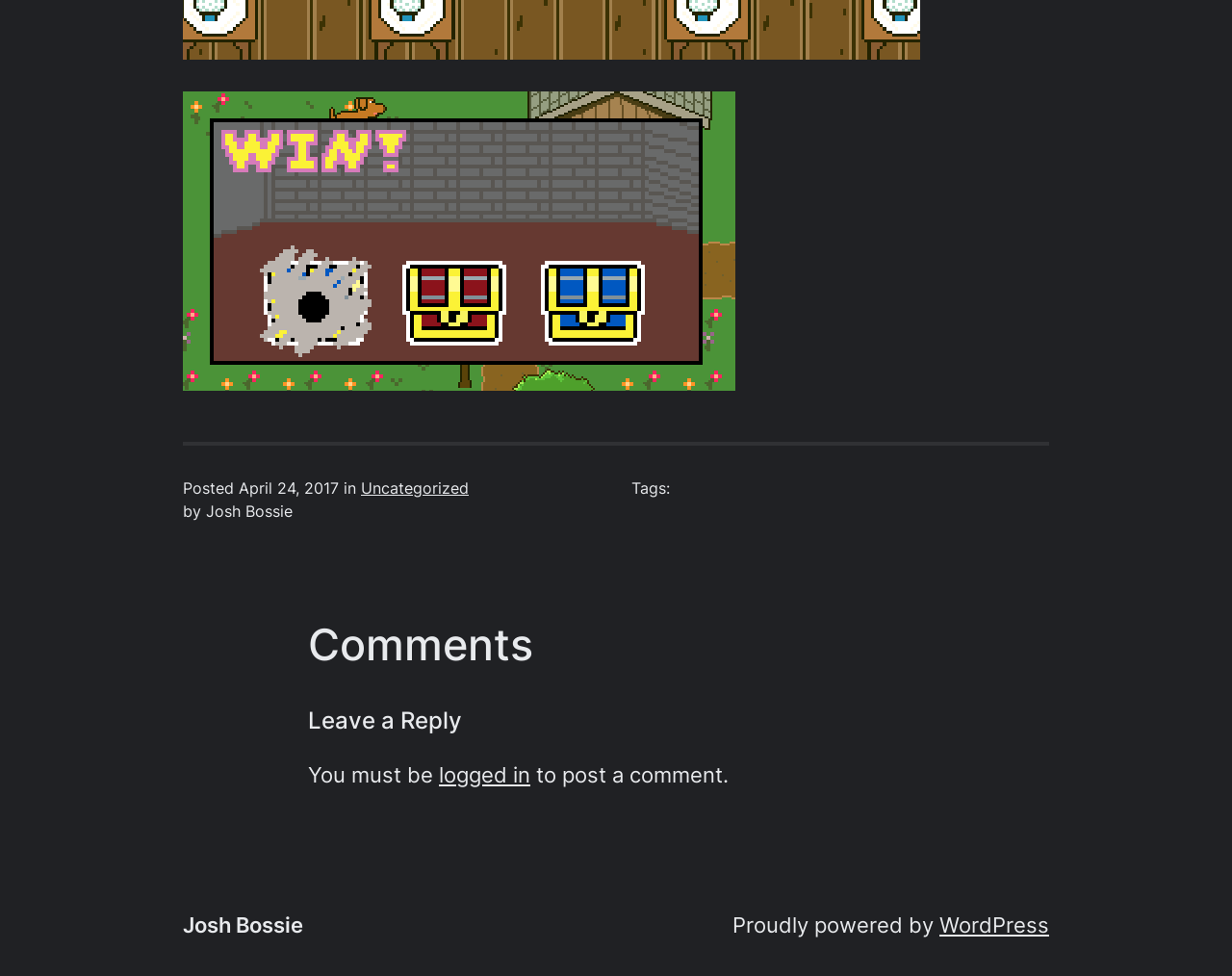Find the bounding box coordinates corresponding to the UI element with the description: "logged in". The coordinates should be formatted as [left, top, right, bottom], with values as floats between 0 and 1.

[0.356, 0.78, 0.43, 0.807]